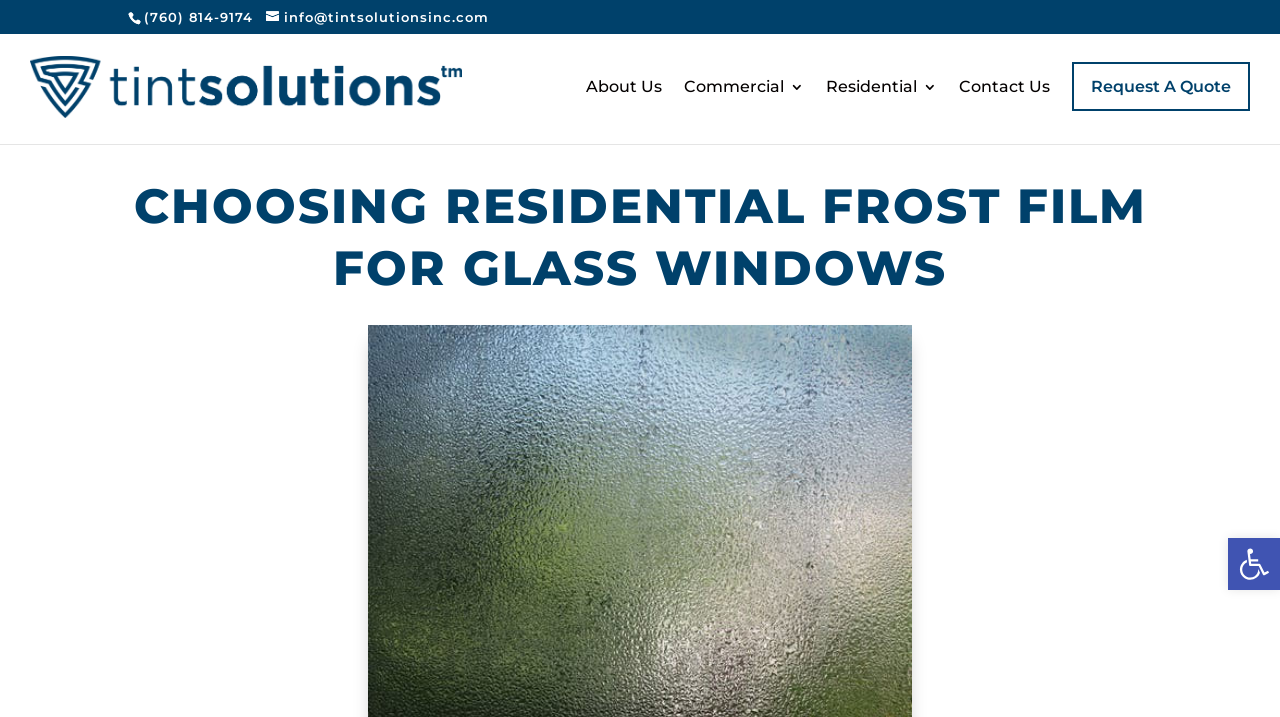Specify the bounding box coordinates (top-left x, top-left y, bottom-right x, bottom-right y) of the UI element in the screenshot that matches this description: name="s" placeholder="Search …" title="Search for:"

[0.053, 0.041, 0.953, 0.044]